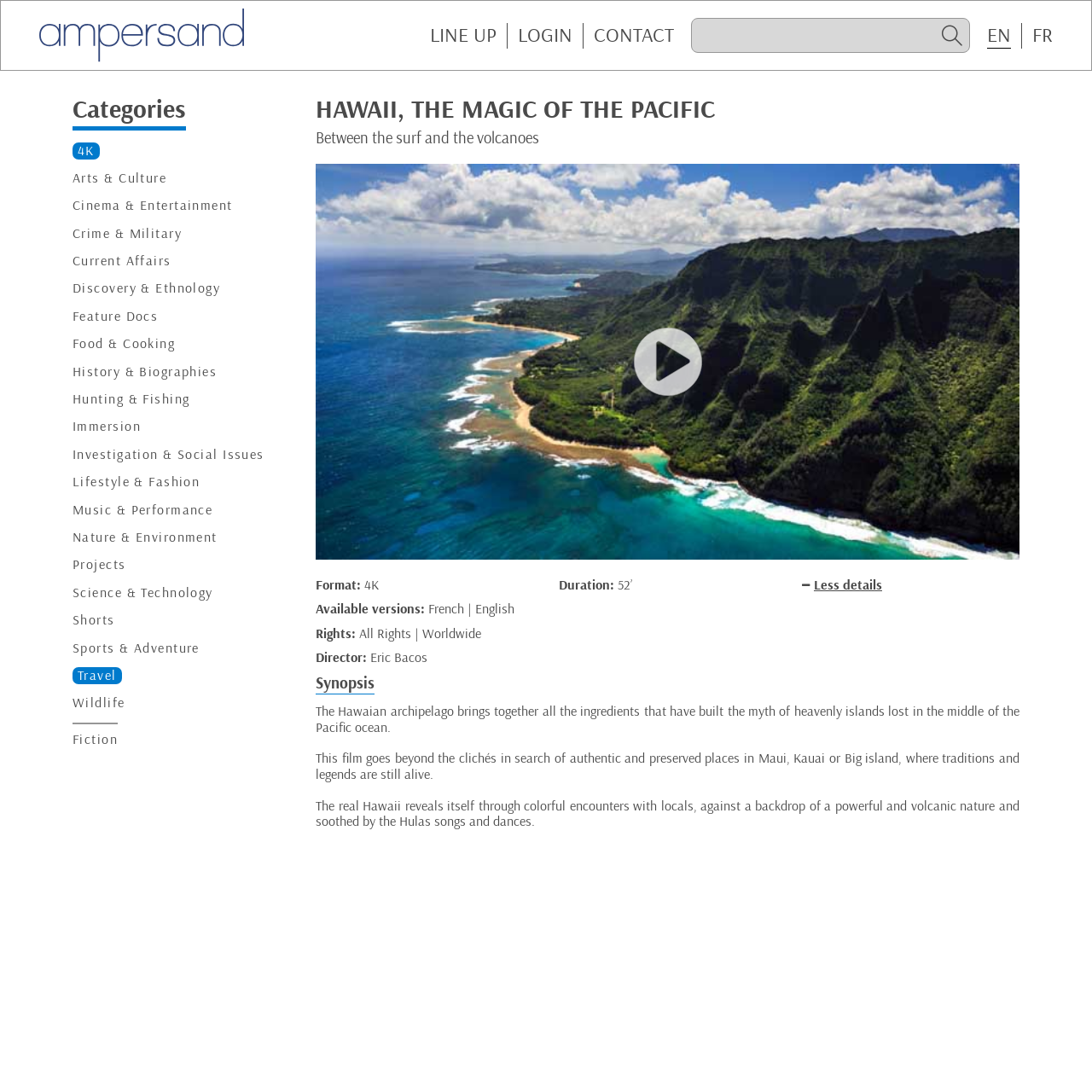Find the bounding box coordinates for the area that should be clicked to accomplish the instruction: "Login to the website".

[0.474, 0.021, 0.524, 0.044]